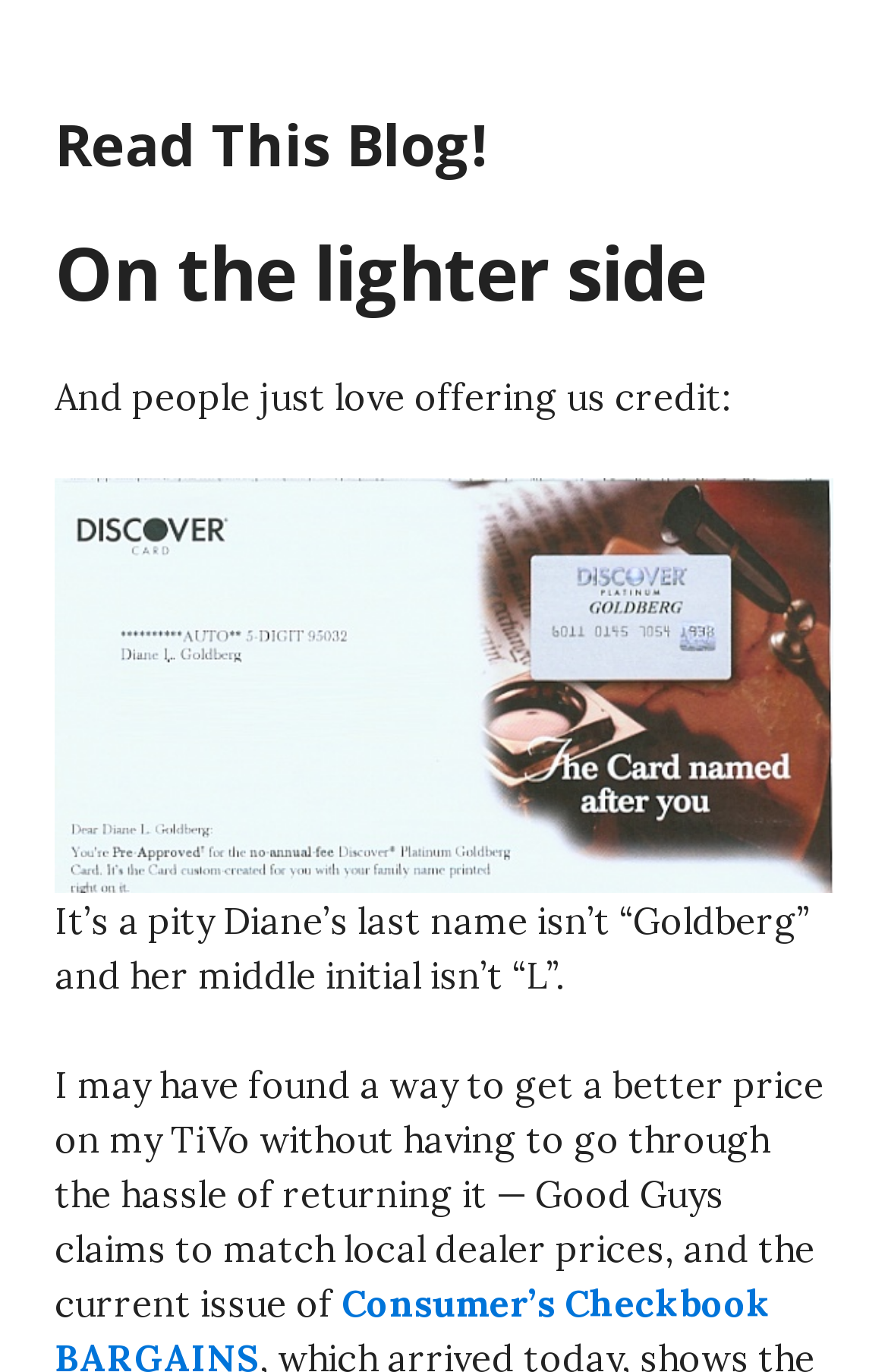Create a detailed narrative describing the layout and content of the webpage.

The webpage is titled "On the lighter side - Read This Blog!" and has a prominent link with the same text at the top left corner. Below the title, there is a header that spans almost the entire width of the page, containing the text "On the lighter side". 

Underneath the header, there is a paragraph of text that reads "And people just love offering us credit:". This text is followed by an image, which is described as "wrong name:". The image takes up a significant portion of the page, stretching from the top left to the bottom right.

Below the image, there are two more paragraphs of text. The first one reads "It’s a pity Diane’s last name isn’t “Goldberg” and her middle initial isn’t “L”." The second one is a longer paragraph that discusses finding a better price on a TiVo without having to return it, mentioning Good Guys and their price-matching policy. This text is positioned at the bottom left of the page.